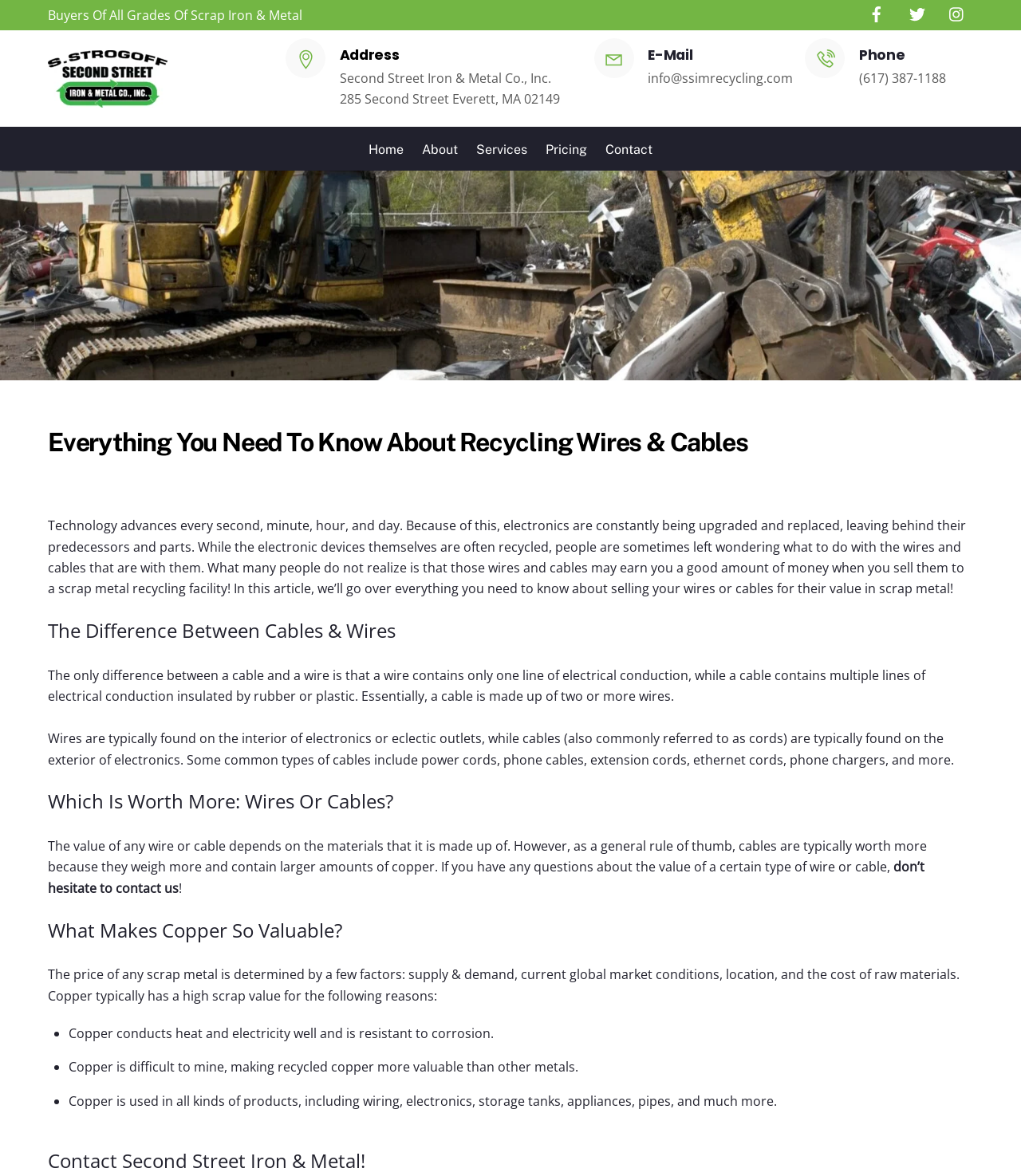Specify the bounding box coordinates of the area that needs to be clicked to achieve the following instruction: "View the 'About' page".

[0.406, 0.112, 0.456, 0.143]